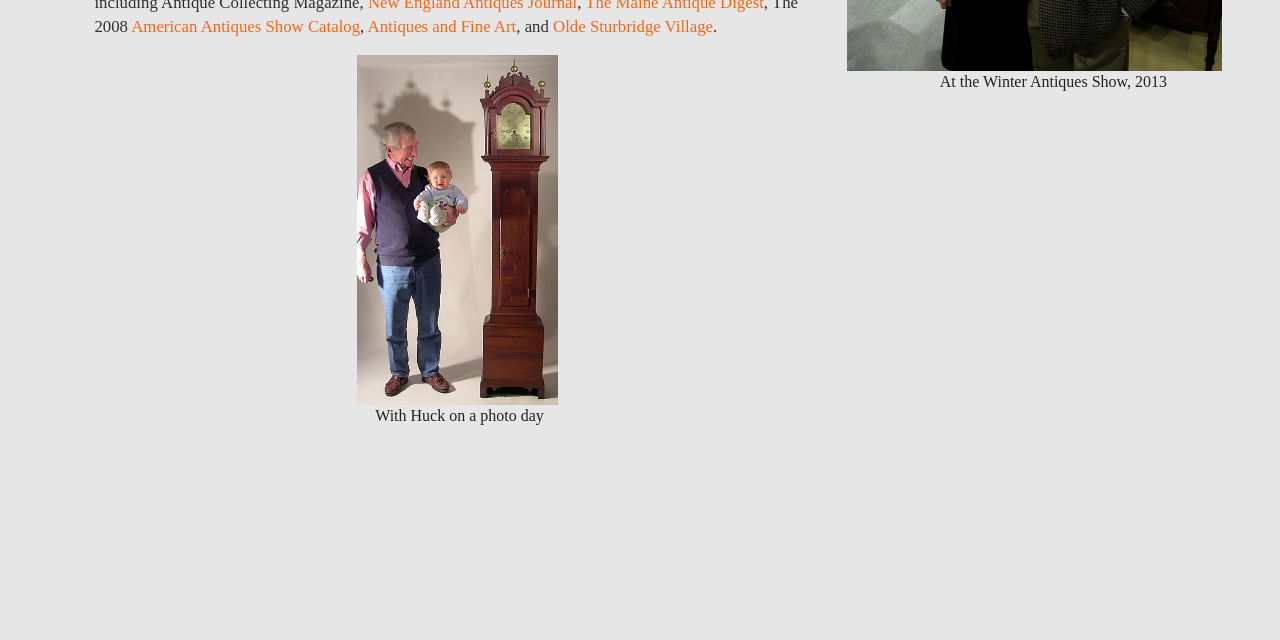Identify and provide the bounding box for the element described by: "Antiques and Fine Art".

[0.287, 0.026, 0.403, 0.056]